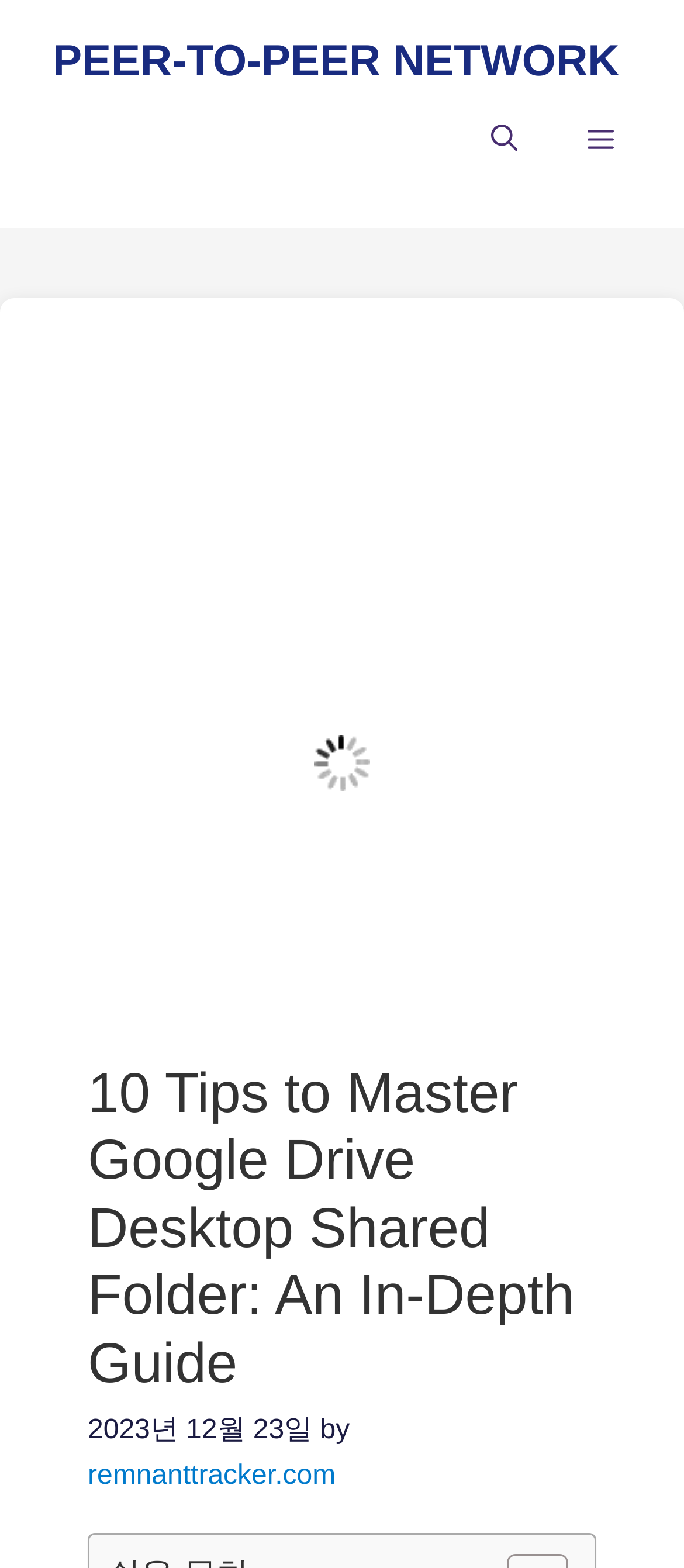Who is the author of the guide?
Provide a detailed answer to the question using information from the image.

The author of the guide is mentioned as 'remnanttracker.com', which is likely the website or organization that published the guide.